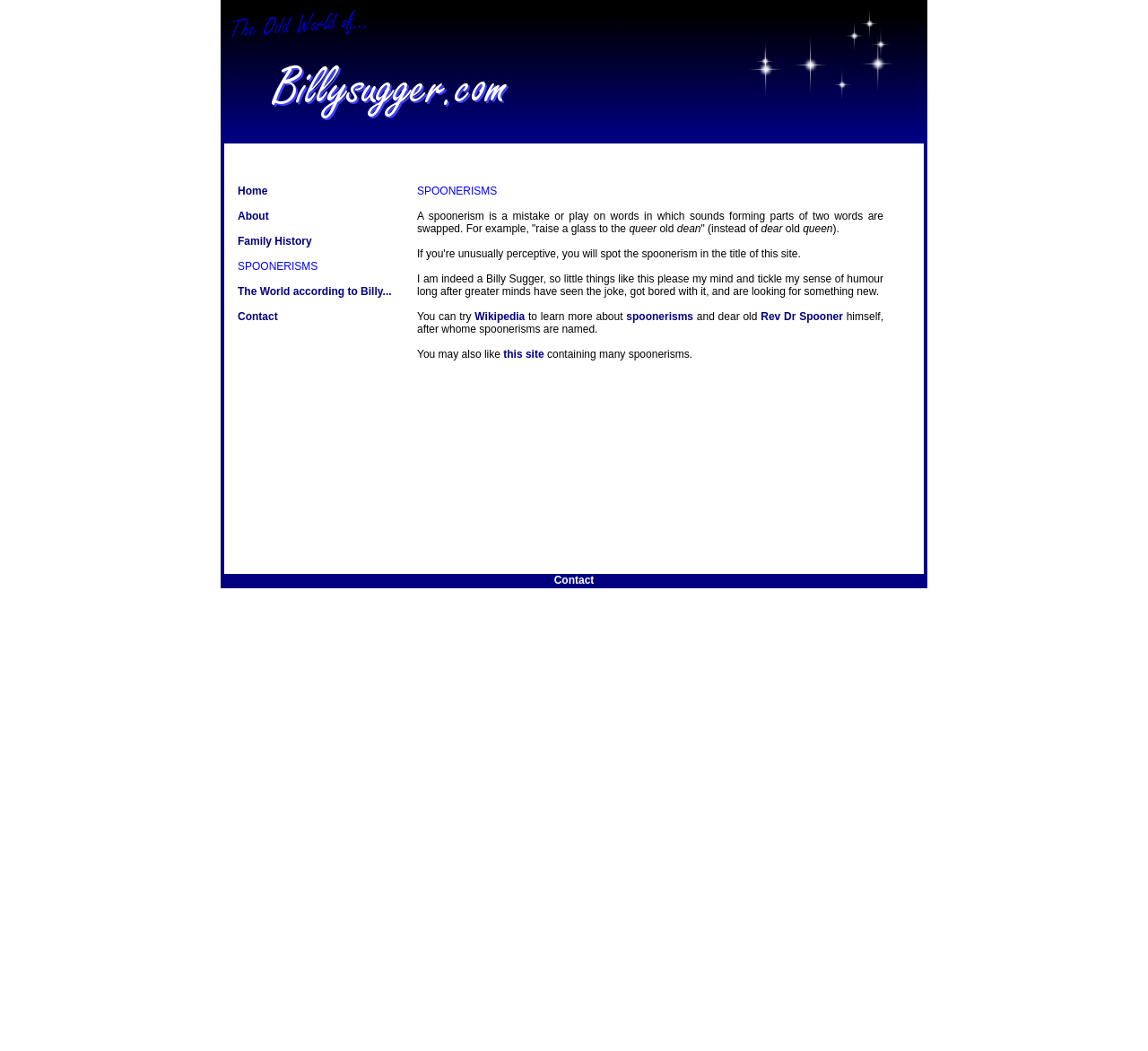Locate the bounding box of the UI element with the following description: "Rev Dr Spooner".

[0.663, 0.295, 0.734, 0.307]